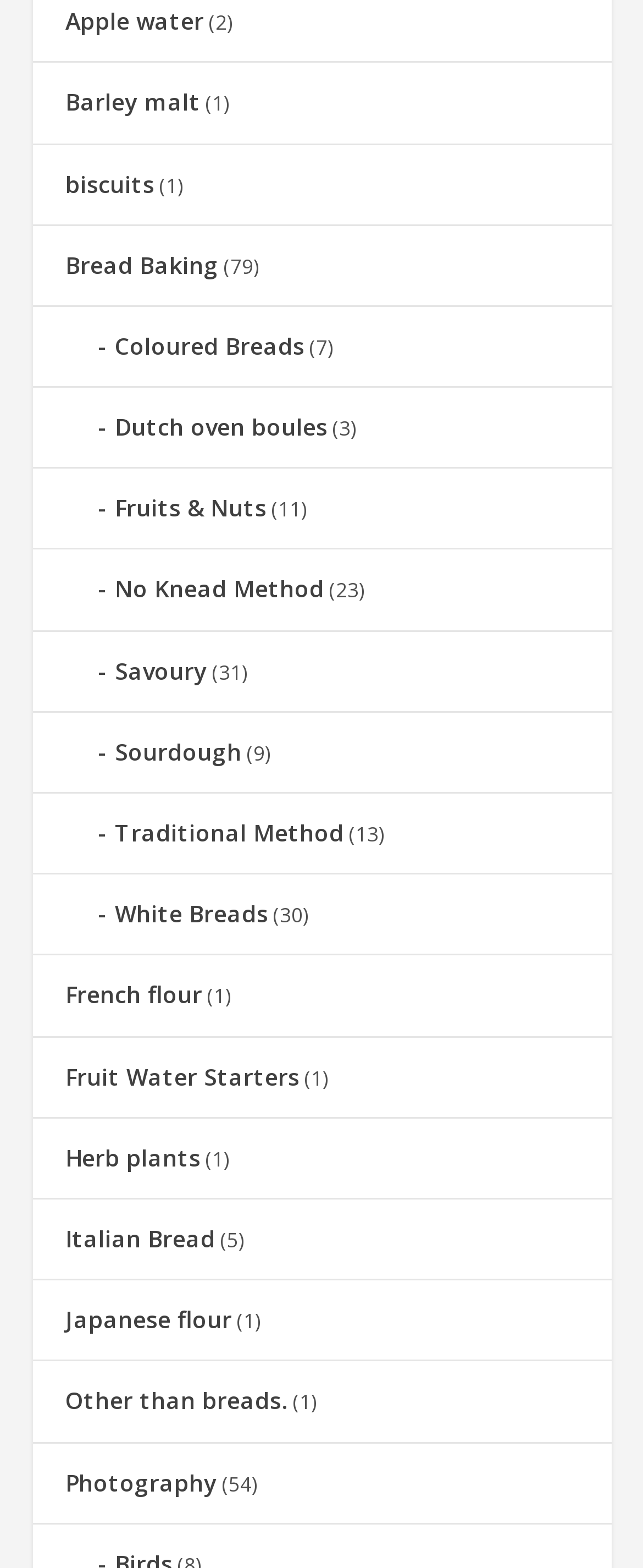Answer in one word or a short phrase: 
What type of bread is mentioned?

Sourdough